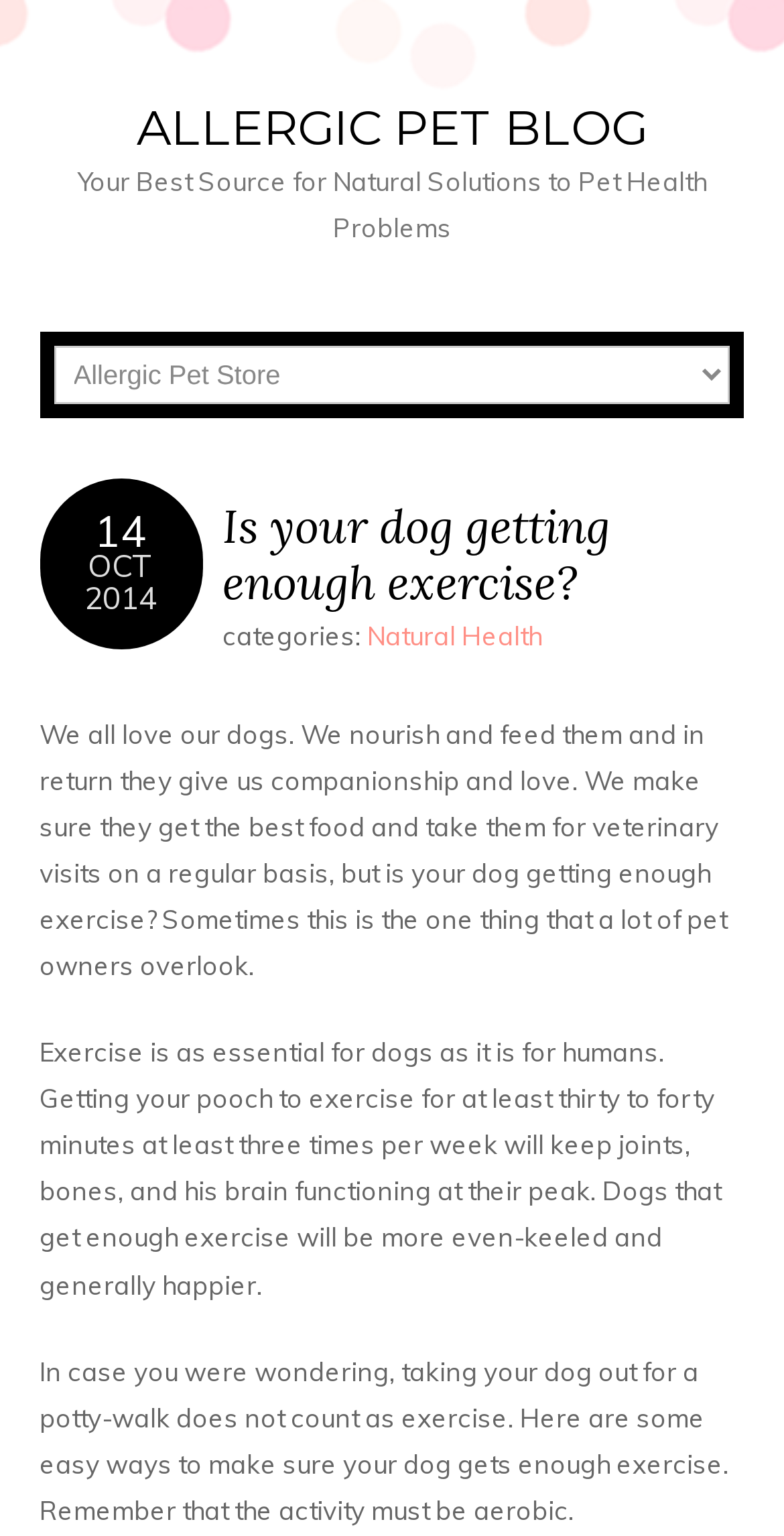Offer an in-depth caption of the entire webpage.

The webpage is about pet health, specifically focusing on the importance of exercise for dogs. At the top, there is a heading "ALLERGIC PET BLOG" with a link to the blog's homepage. Below it, there is a static text describing the blog as "Your Best Source for Natural Solutions to Pet Health Problems". 

On the top right, there is a combobox with a calendar header showing the date "October 14, 2014". Below the combobox, there is a heading "Is your dog getting enough exercise?" with a link to the article. The article's content is divided into three paragraphs. The first paragraph discusses the importance of exercise for dogs, mentioning that it is often overlooked by pet owners. 

The second paragraph explains the benefits of exercise for dogs, stating that it keeps their joints, bones, and brain functioning at their peak, making them happier and more even-keeled. The third paragraph clarifies that taking dogs out for potty-walks does not count as exercise and provides tips on how to ensure dogs get enough aerobic exercise.